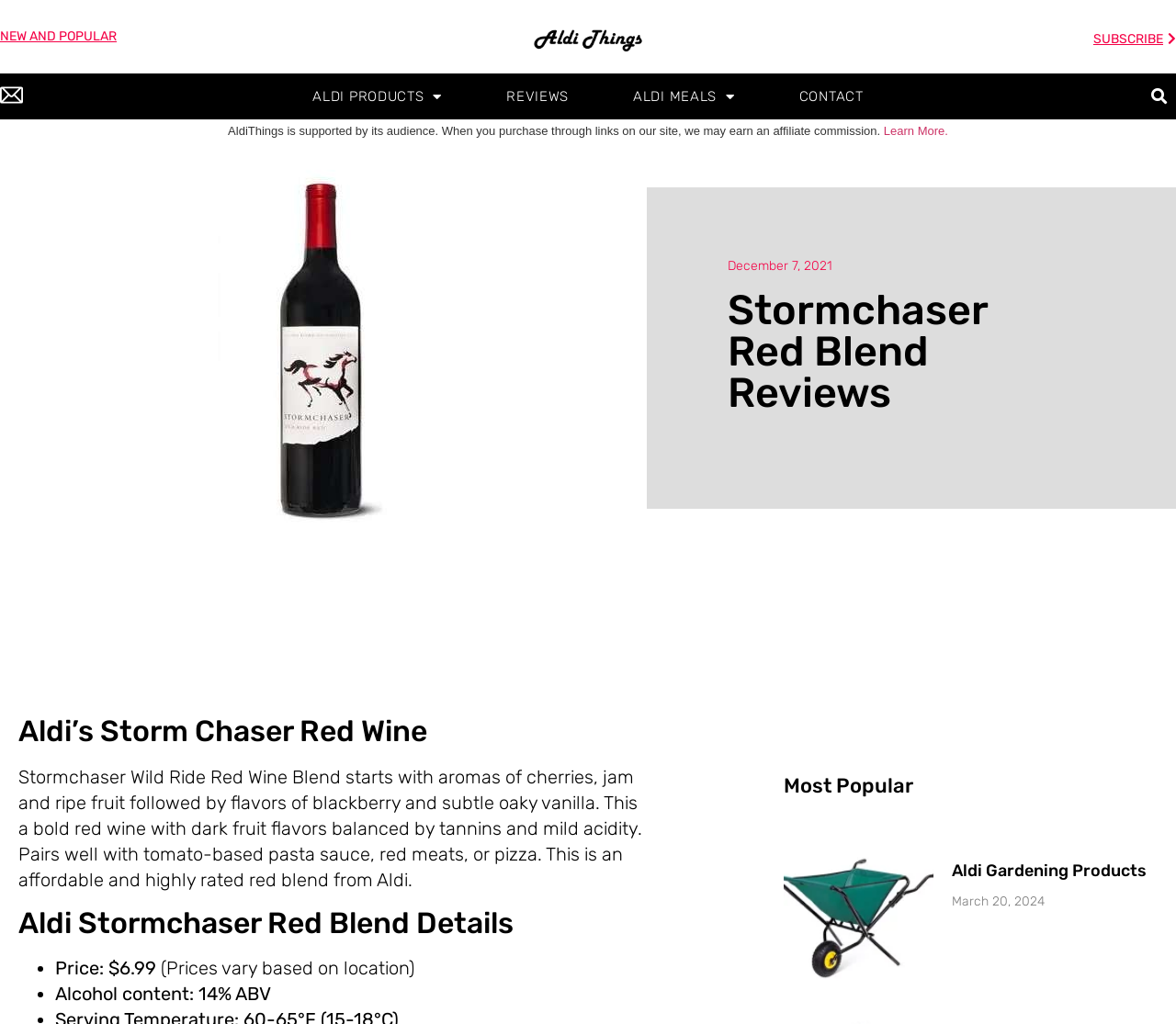Provide the bounding box coordinates of the UI element that matches the description: "Aldi Meals".

[0.515, 0.074, 0.648, 0.114]